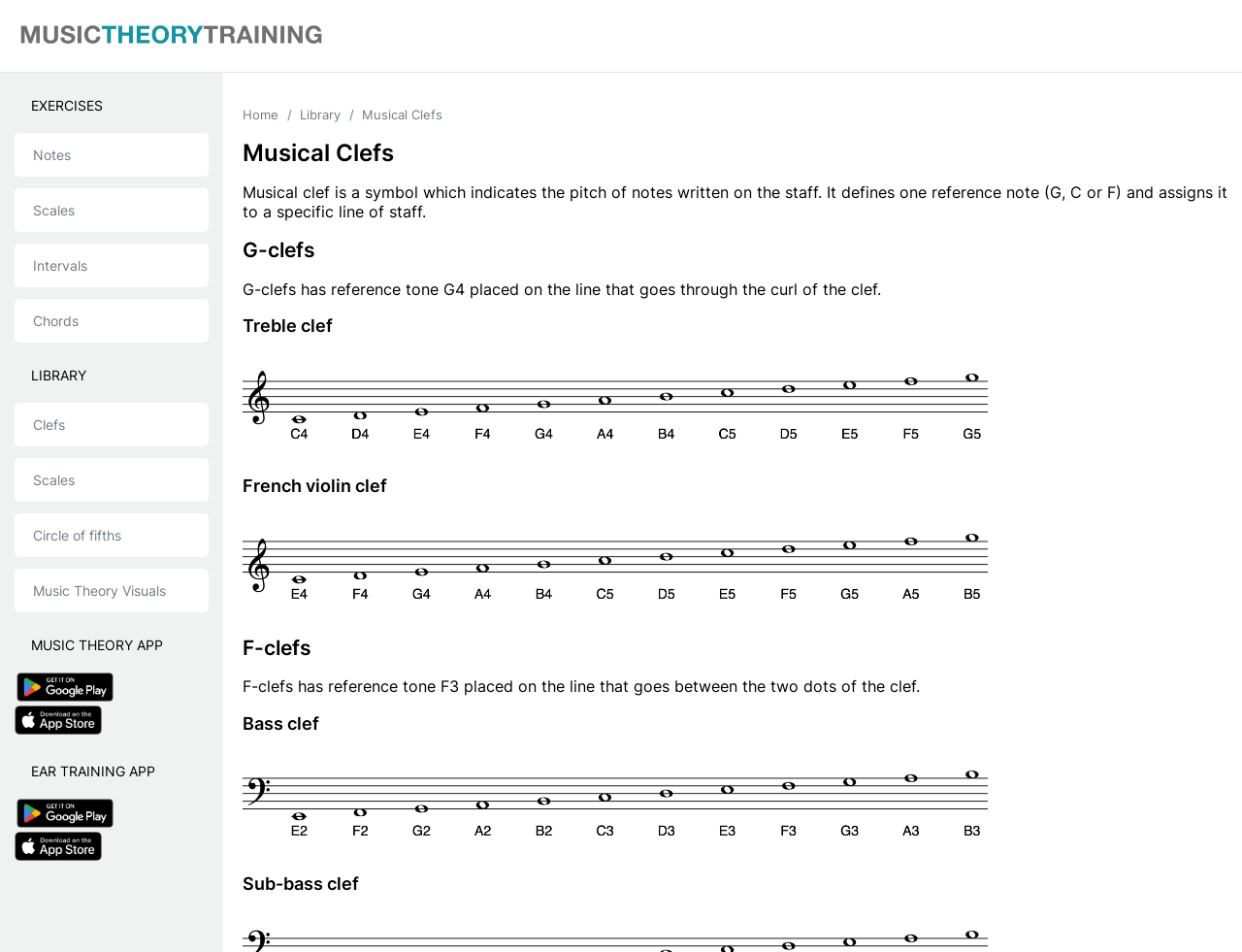Answer the question using only one word or a concise phrase: What is the name of the clef that has a reference tone of F3?

F-clefs